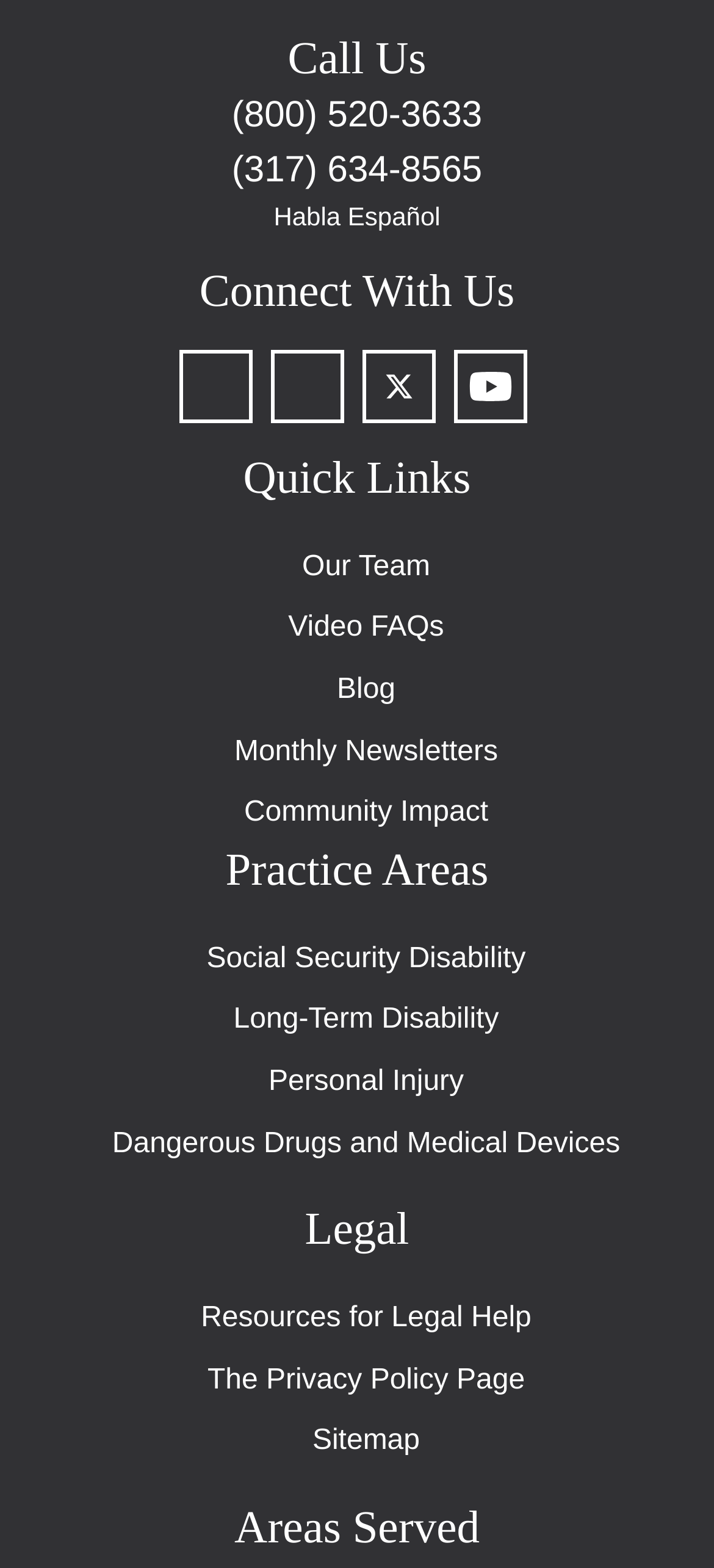What is the last practice area listed?
Using the image as a reference, answer the question with a short word or phrase.

Dangerous Drugs and Medical Devices